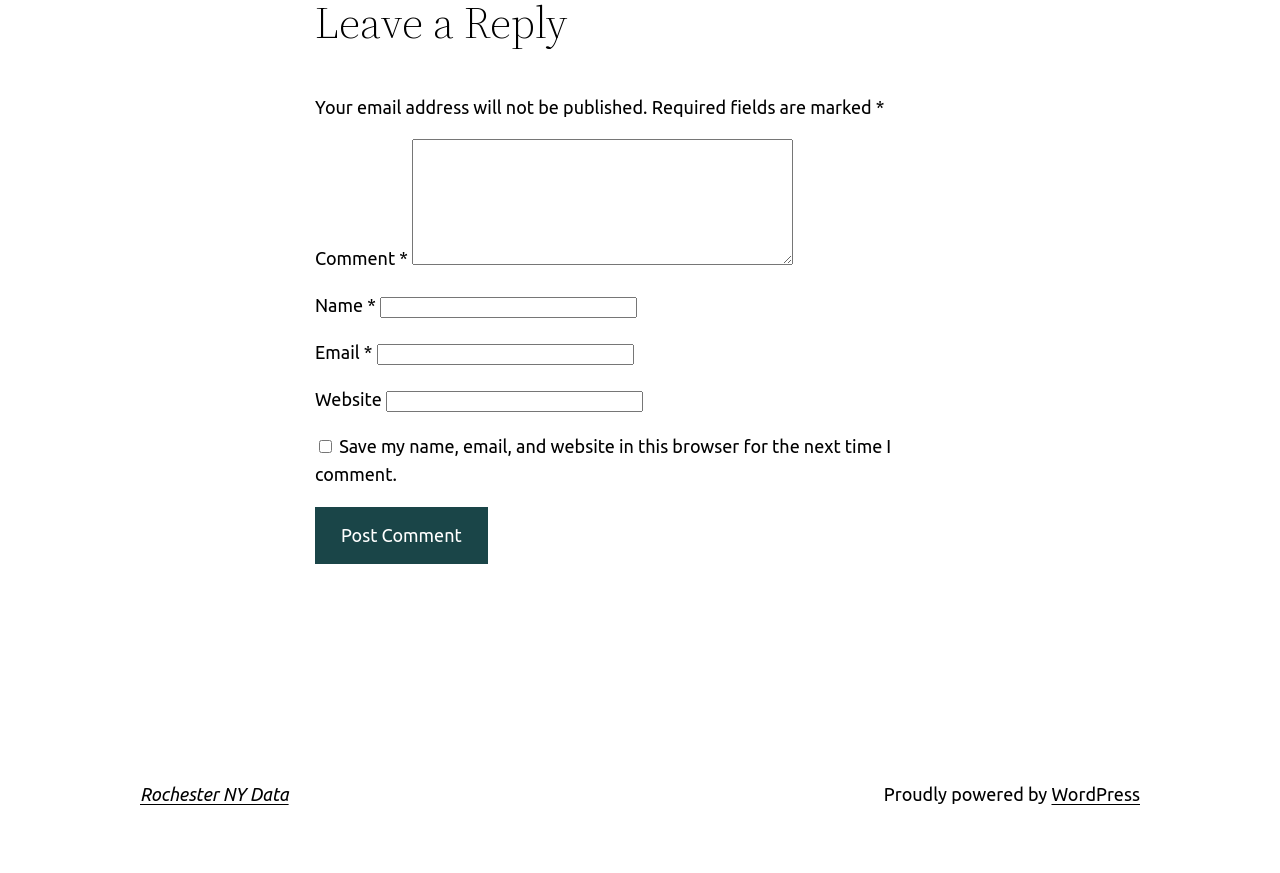How many text fields are there? From the image, respond with a single word or brief phrase.

4